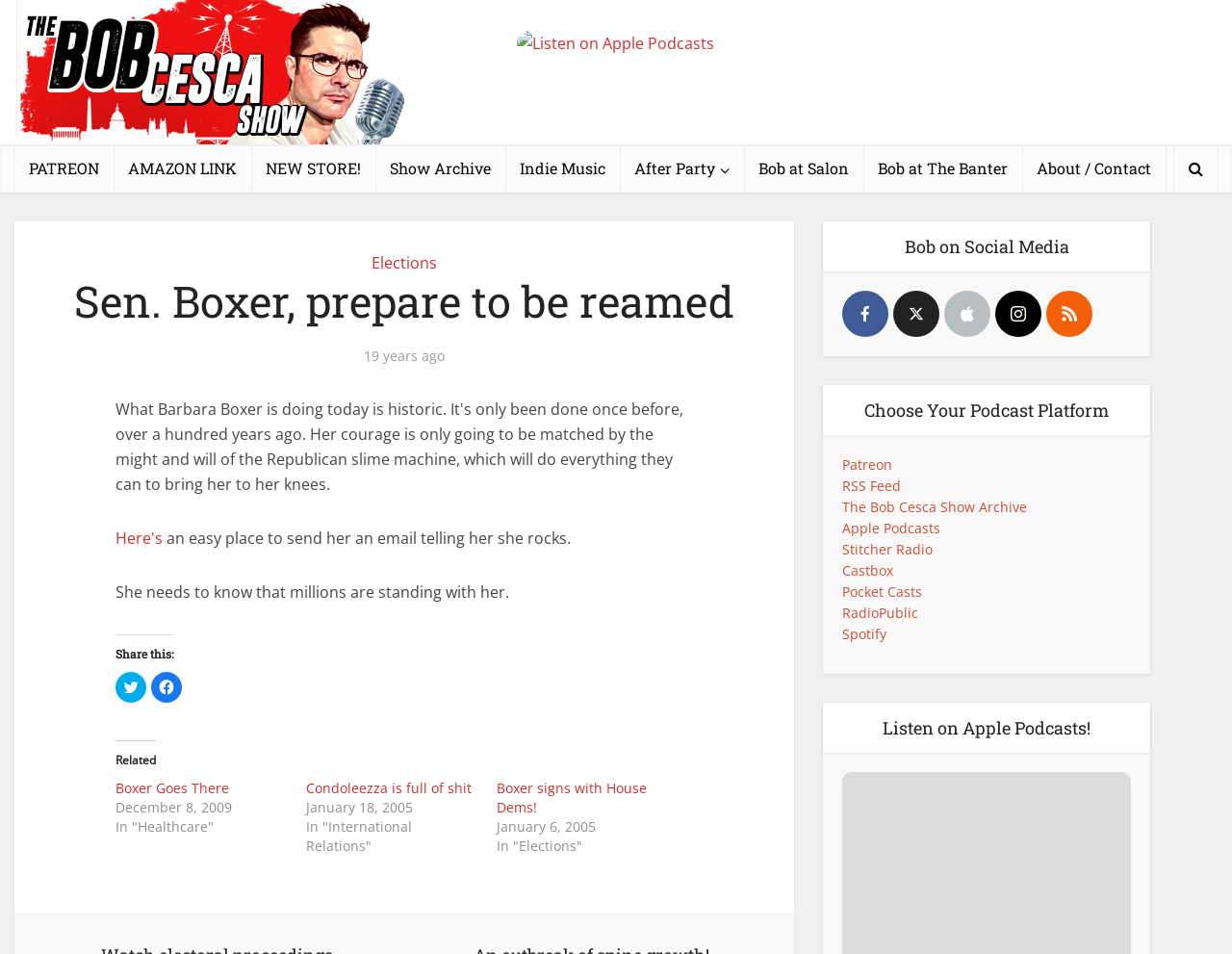Given the element description "Boxer Goes There", identify the bounding box of the corresponding UI element.

[0.094, 0.817, 0.186, 0.836]